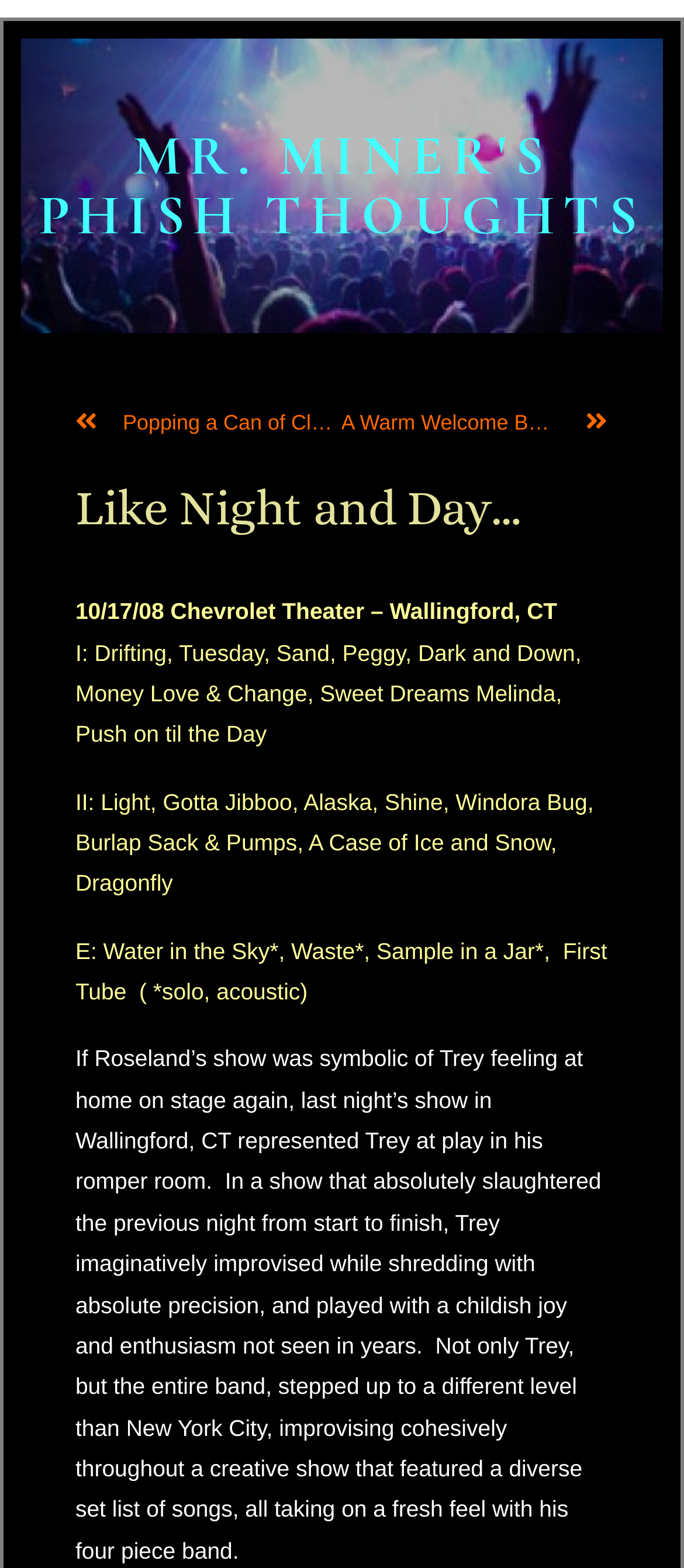Utilize the information from the image to answer the question in detail:
How many sets are in the concert?

I counted the number of sets in the concert by looking at the StaticText elements that list the songs played in each set. I found three sets: Set I, Set II, and the Encore (E).